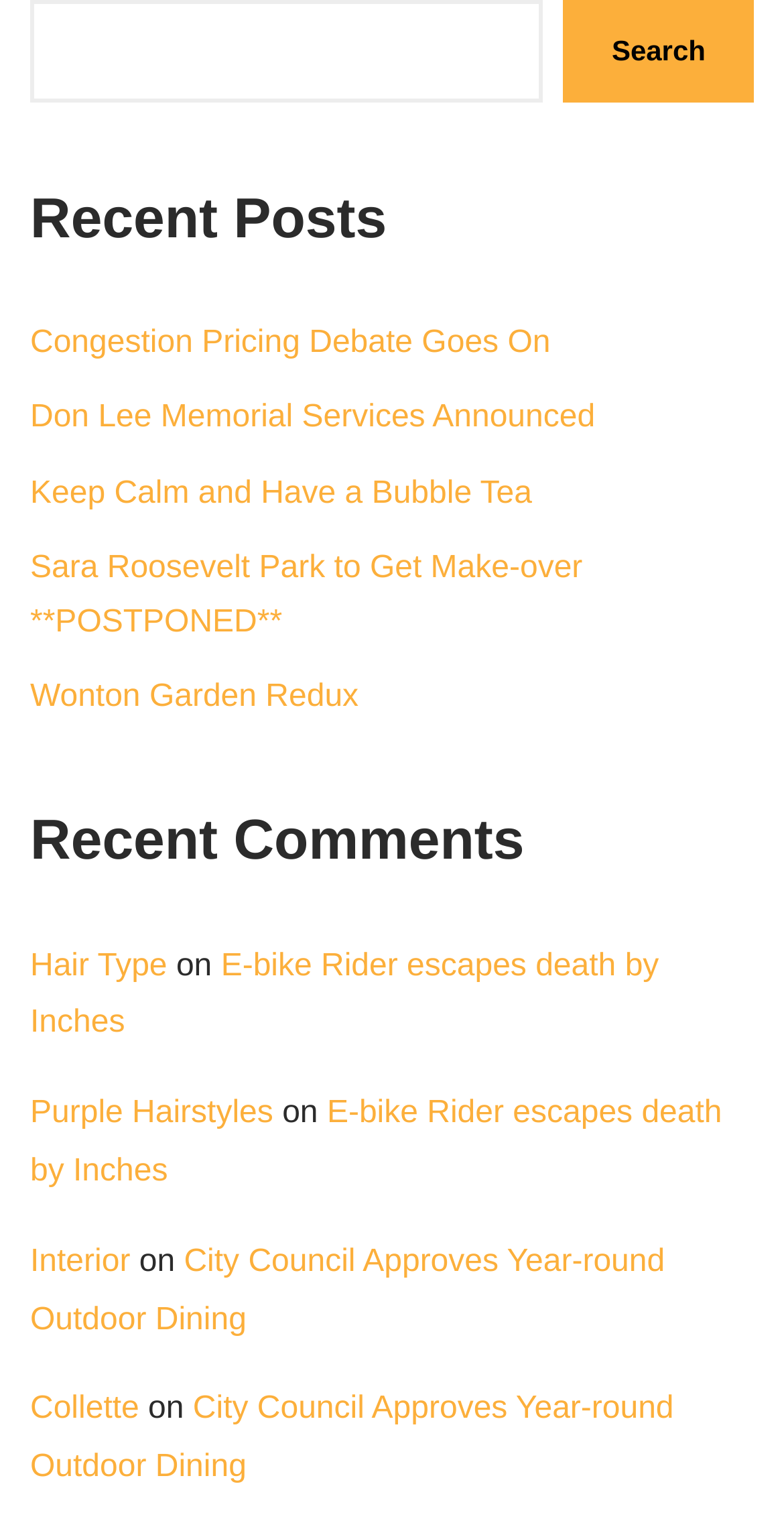Respond to the question with just a single word or phrase: 
How many links are in each recent comment?

2